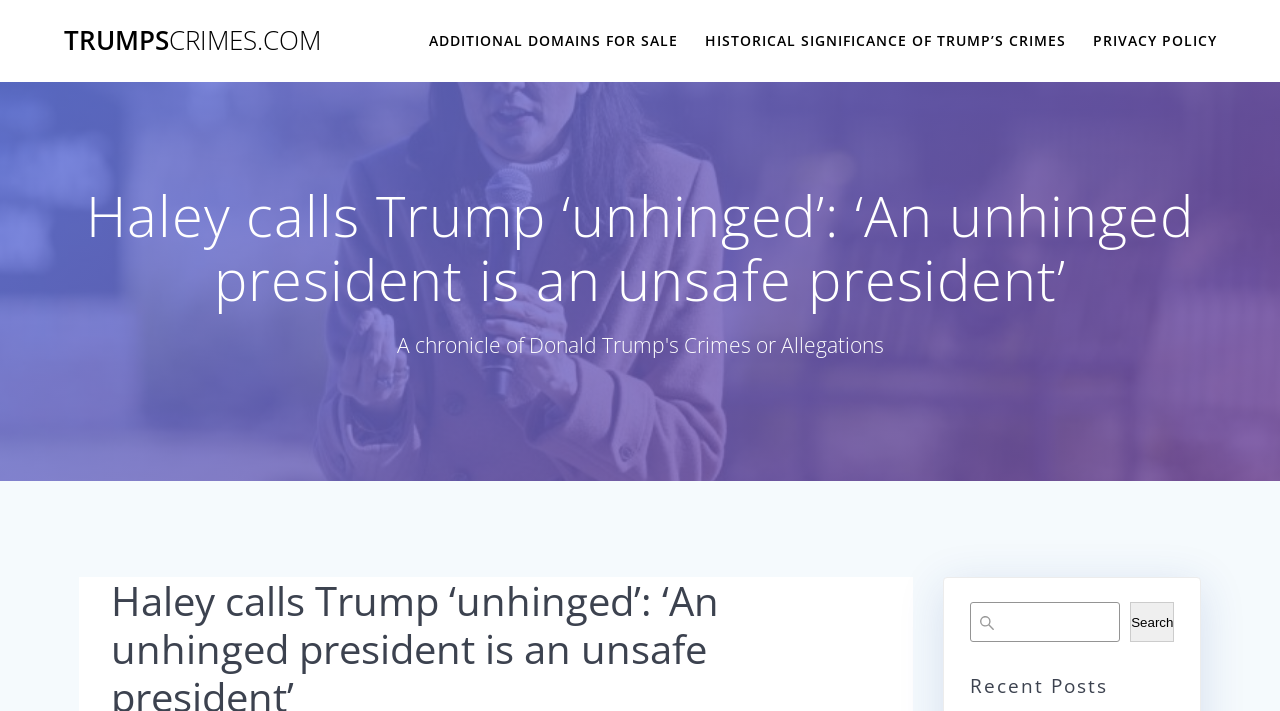How many links are in the top navigation bar?
Refer to the screenshot and respond with a concise word or phrase.

4